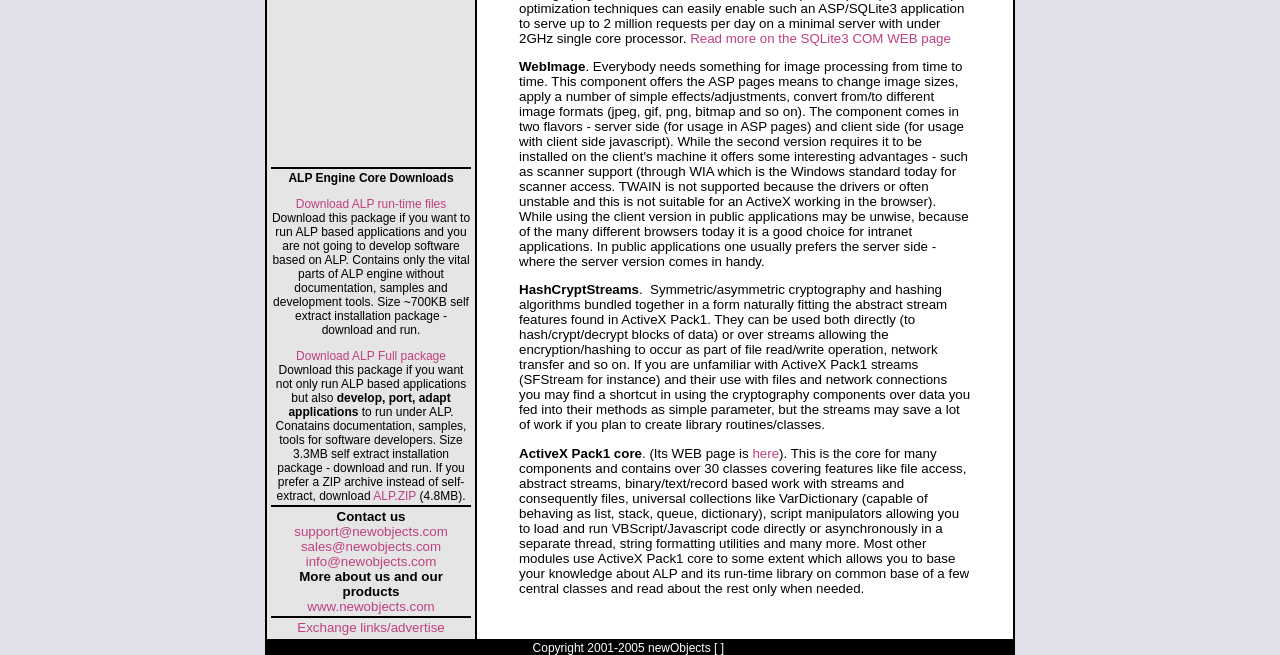Please identify the bounding box coordinates of the clickable region that I should interact with to perform the following instruction: "Exchange links or advertise". The coordinates should be expressed as four float numbers between 0 and 1, i.e., [left, top, right, bottom].

[0.232, 0.947, 0.347, 0.97]